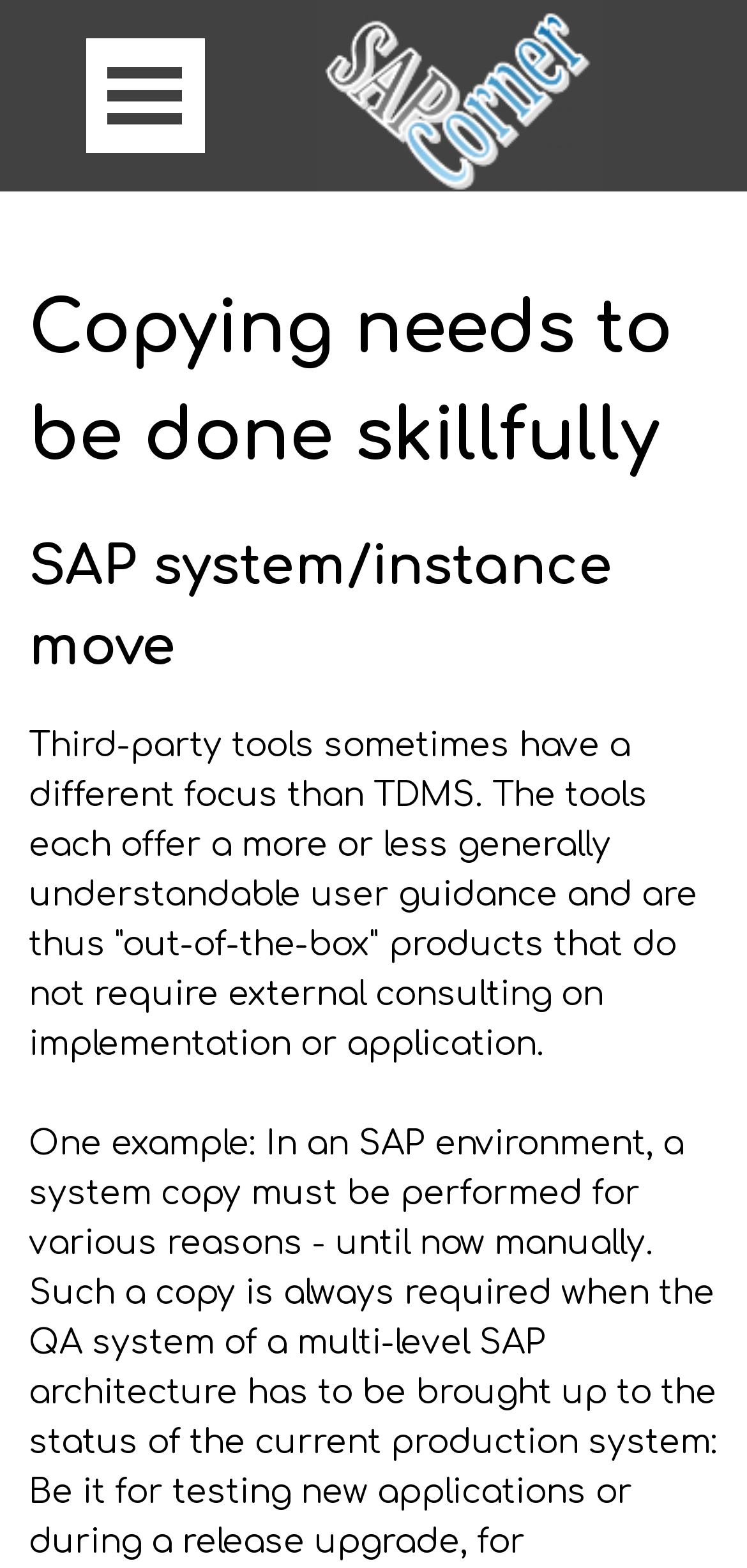Create an elaborate caption that covers all aspects of the webpage.

The webpage is about SAP system copying and moving, with a focus on the importance of skillful copying. At the top, there is a link to "SAP Basis" accompanied by an image with the same name, taking up a significant portion of the top section. Below this, there is a heading that reads "Copying needs to be done skillfully". 

Underneath the heading, there is a subheading that says "SAP system/instance move". Following this, there is a paragraph of text that discusses the differences between third-party tools and TDMS, highlighting their user-friendly guidance and ease of implementation. This paragraph is positioned towards the bottom of the page, taking up a significant amount of vertical space.